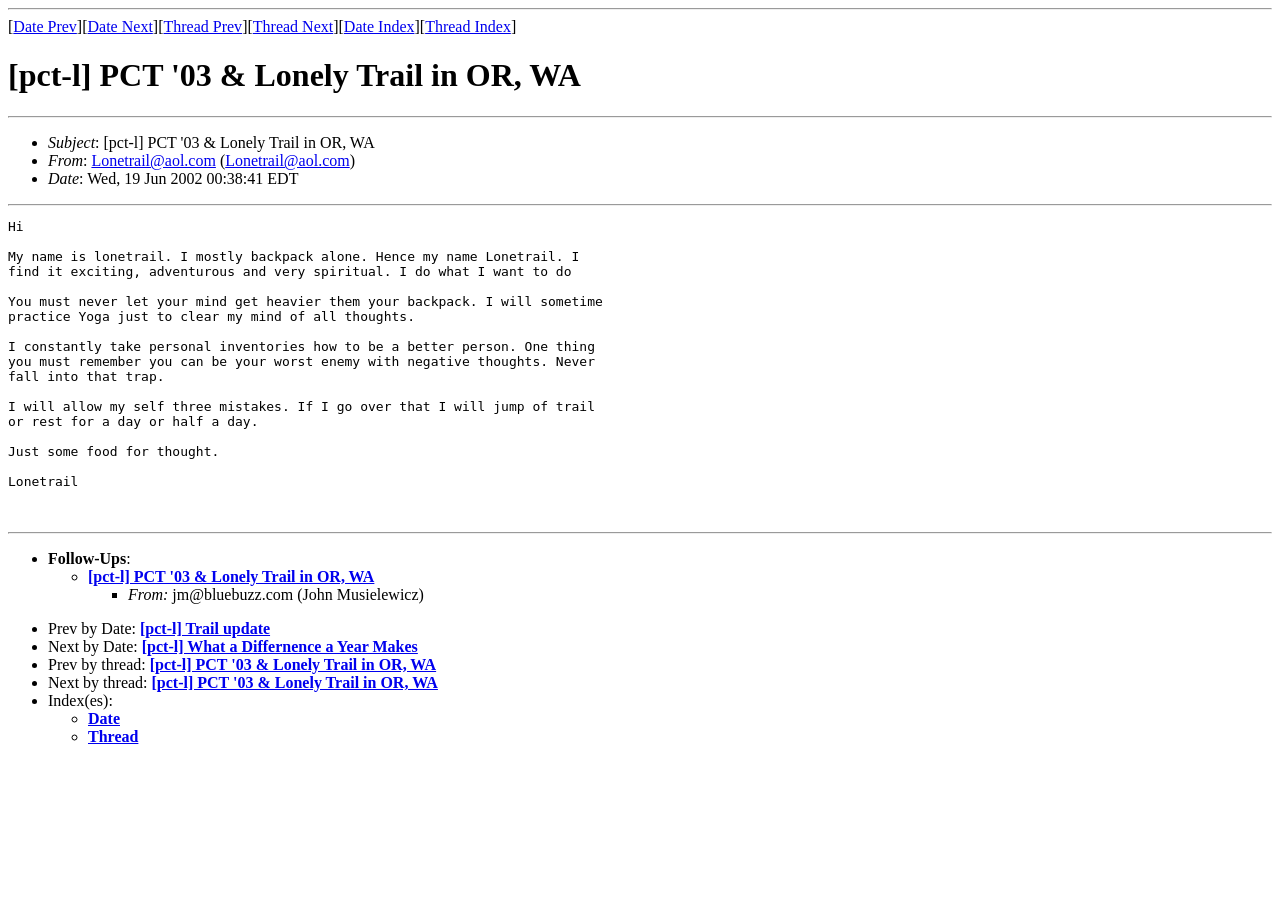What is the purpose of the email?
Answer the question in as much detail as possible.

The question can be answered by reading the content of the email, which appears to be a personal reflection on the importance of being mindful and taking personal inventories. The email is sharing the author's thoughts and experiences.